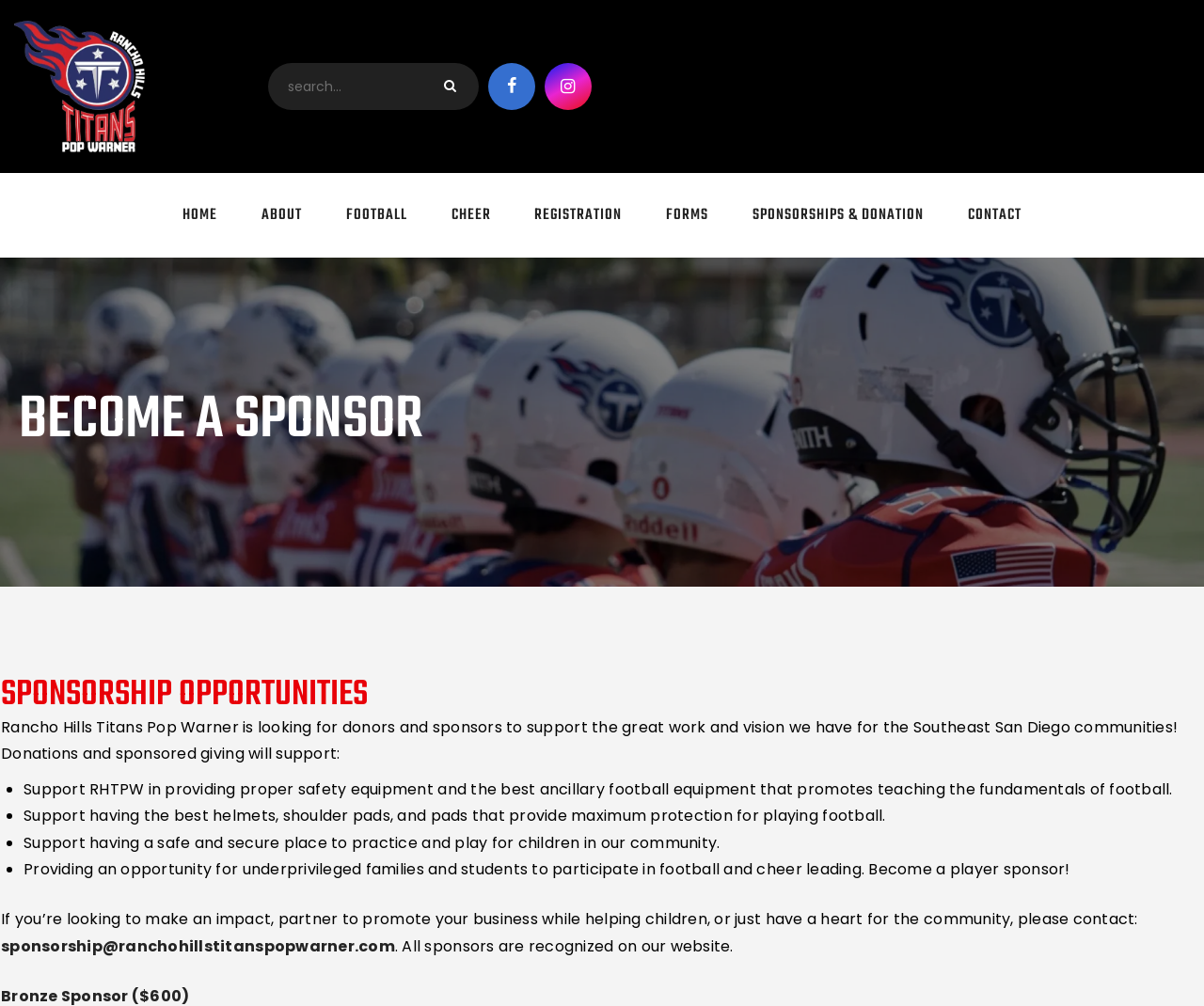Please determine the bounding box coordinates for the element with the description: "Sponsorships & Donation".

[0.607, 0.187, 0.785, 0.242]